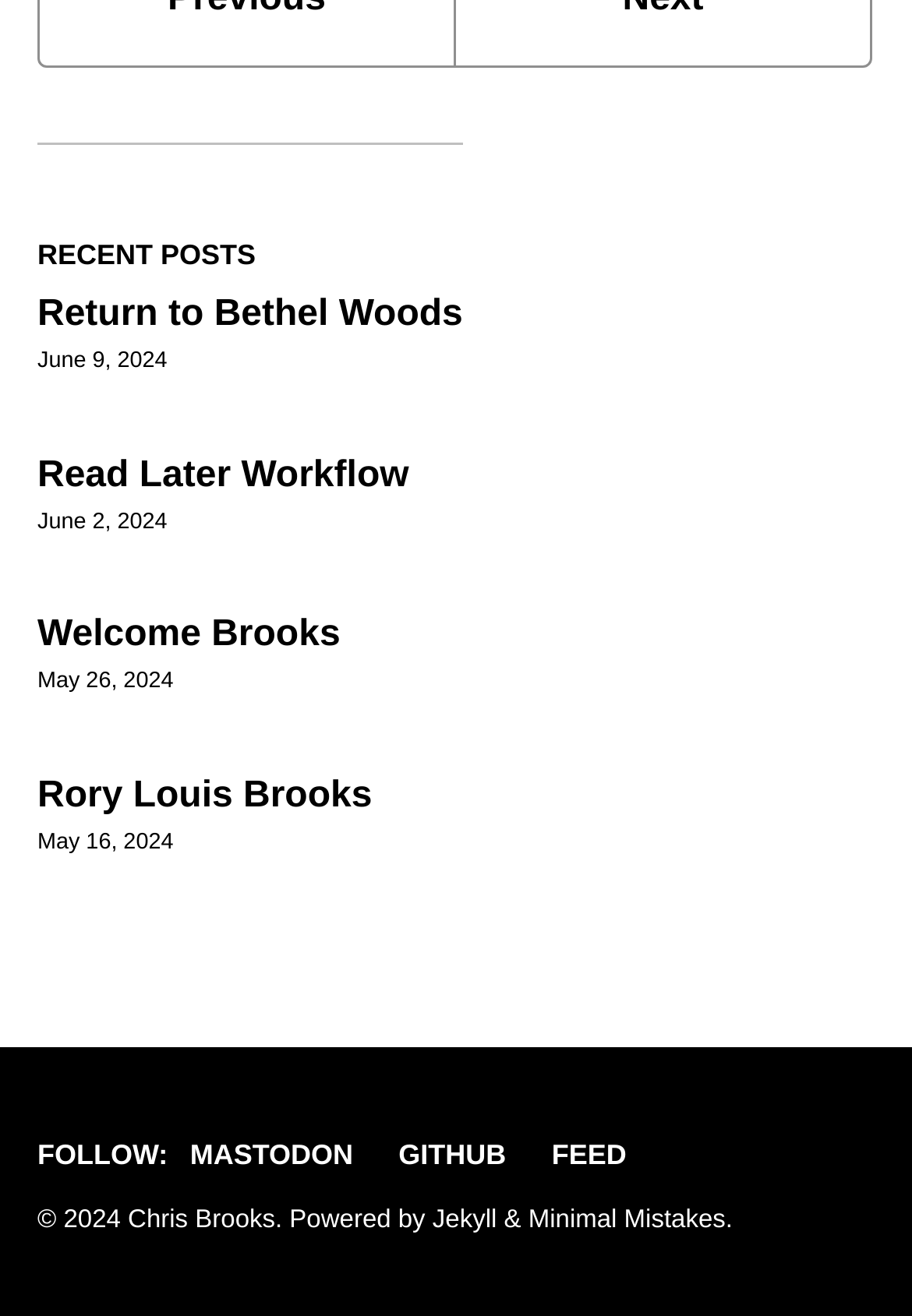What is the date of the third post?
Please use the image to provide a one-word or short phrase answer.

May 26, 2024